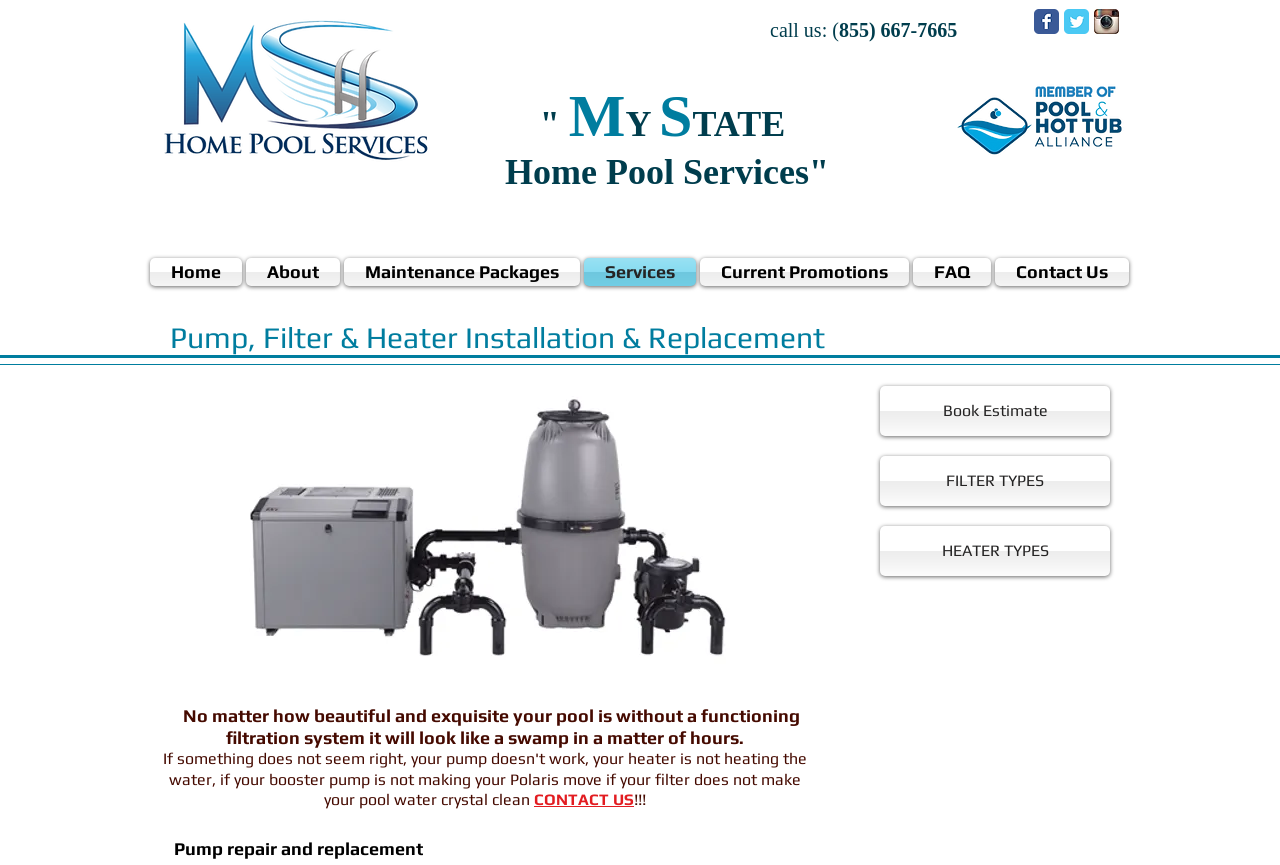Using the webpage screenshot and the element description https://www.analyticsmania.com/post/google-tag-manager-tutorial-for-beginners/, determine the bounding box coordinates. Specify the coordinates in the format (top-left x, top-left y, bottom-right x, bottom-right y) with values ranging from 0 to 1.

None